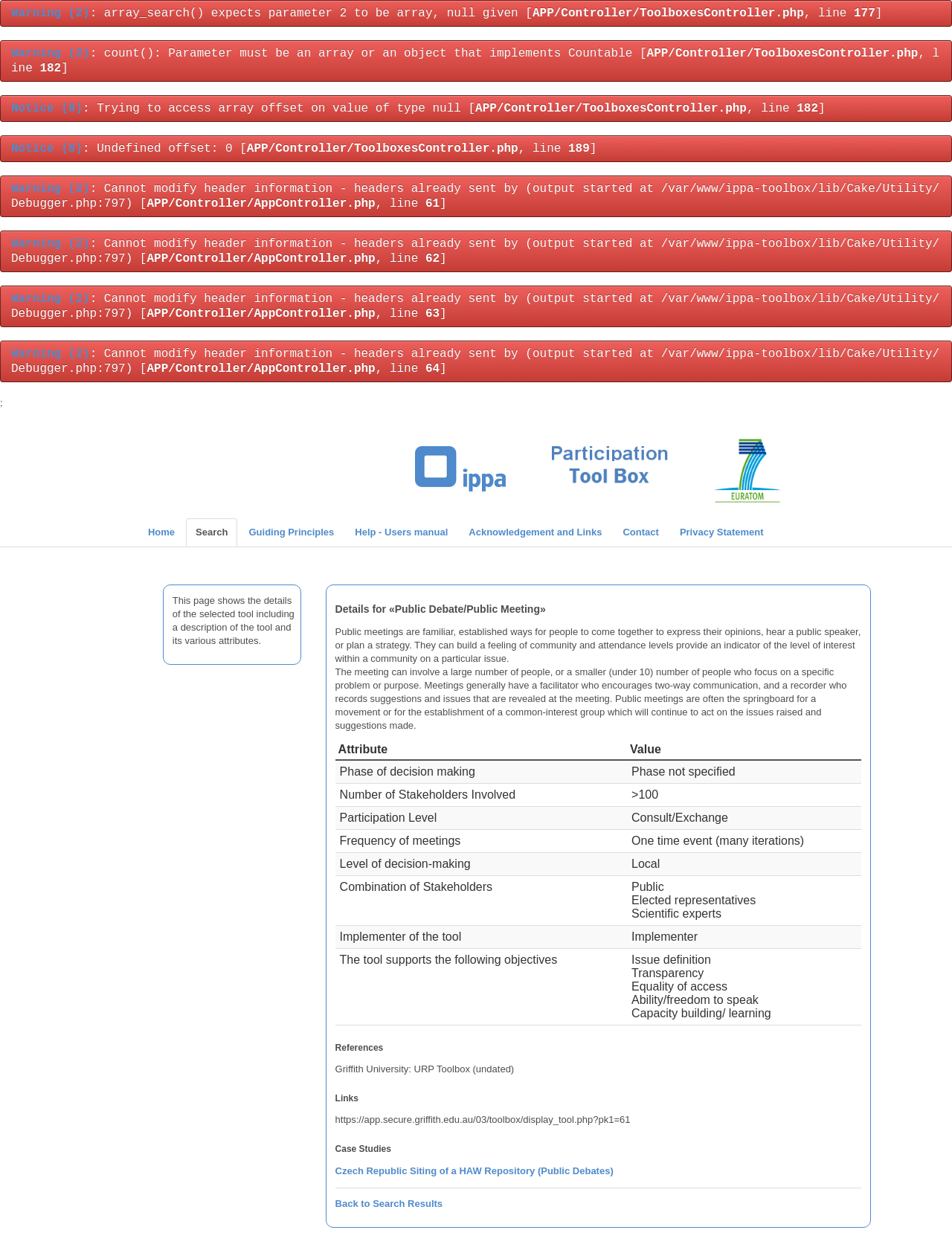Provide the bounding box coordinates of the HTML element described by the text: "Acknowledgement and Links". The coordinates should be in the format [left, top, right, bottom] with values between 0 and 1.

[0.482, 0.413, 0.643, 0.435]